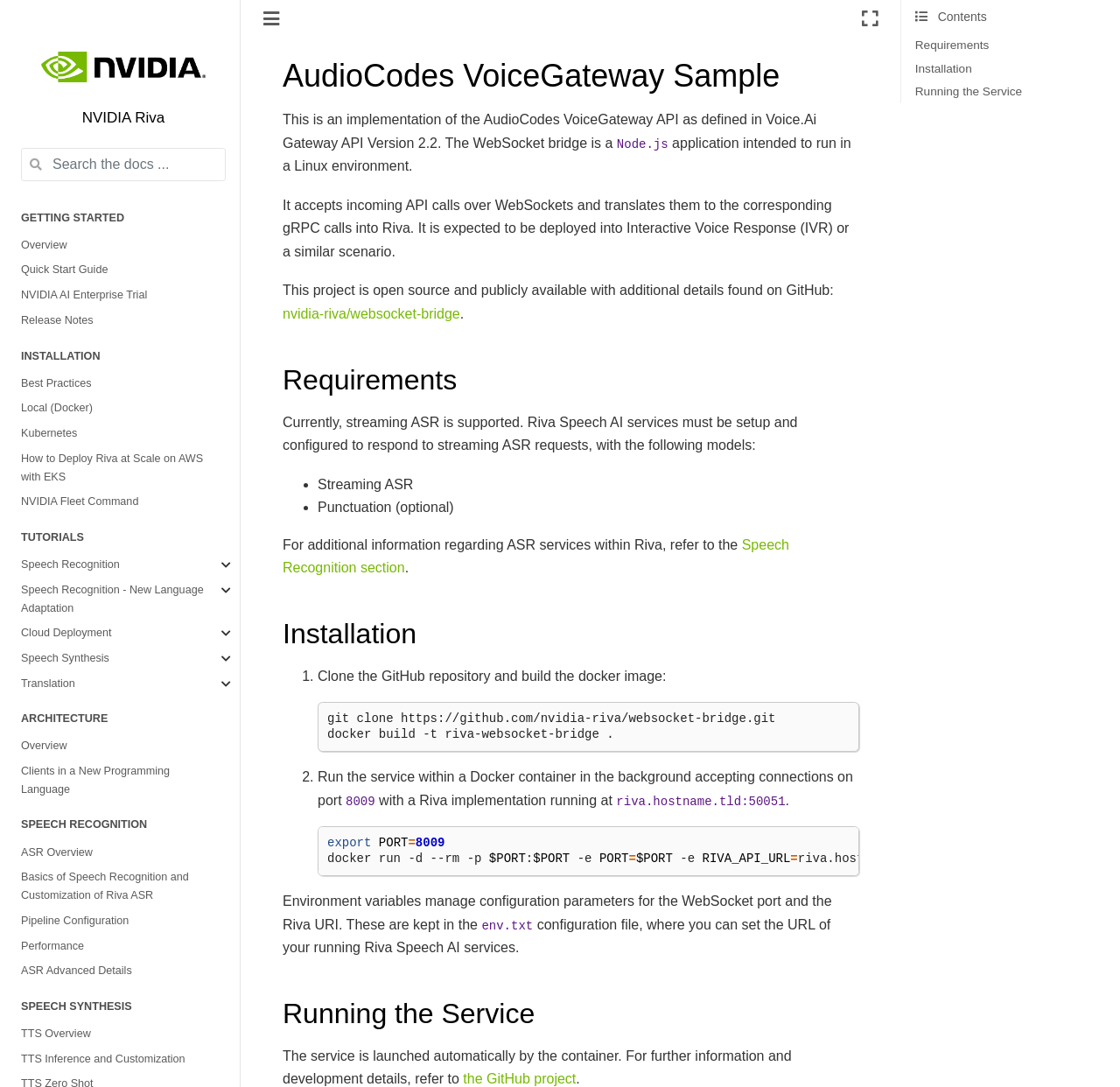How do you run the service within a Docker container?
Use the image to give a comprehensive and detailed response to the question.

The webpage provides a command to run the service within a Docker container in the background accepting connections on port 8009. The command is 'docker run -d --rm -p $PORT:8009 -e RIVA_API_URL=riva.hostname.tld:50051 riva-websocket-bridge'. This information is found in the StaticText element describing the installation process.